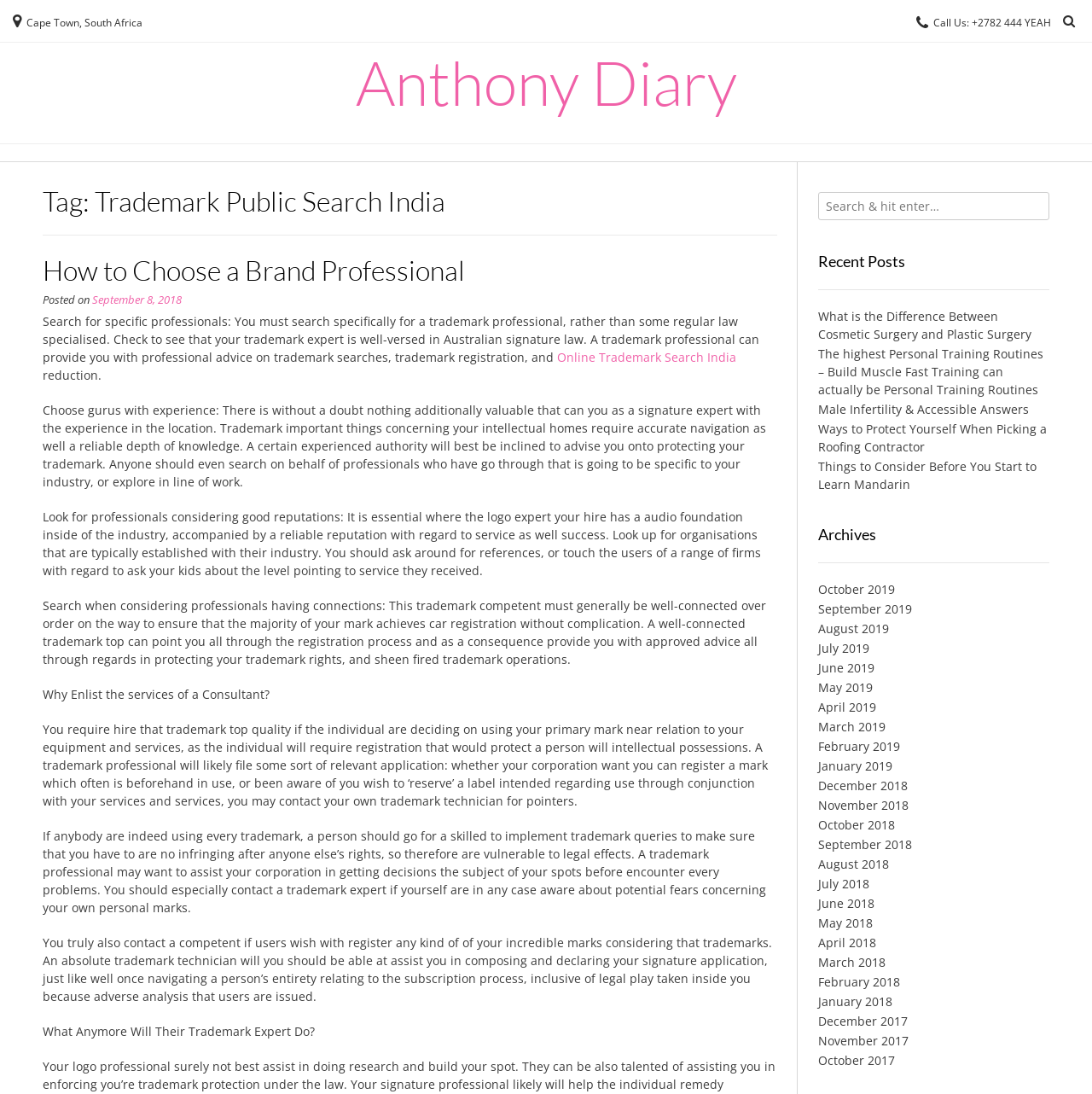Determine the bounding box coordinates of the section I need to click to execute the following instruction: "View the archives for September 2018". Provide the coordinates as four float numbers between 0 and 1, i.e., [left, top, right, bottom].

[0.749, 0.764, 0.835, 0.779]